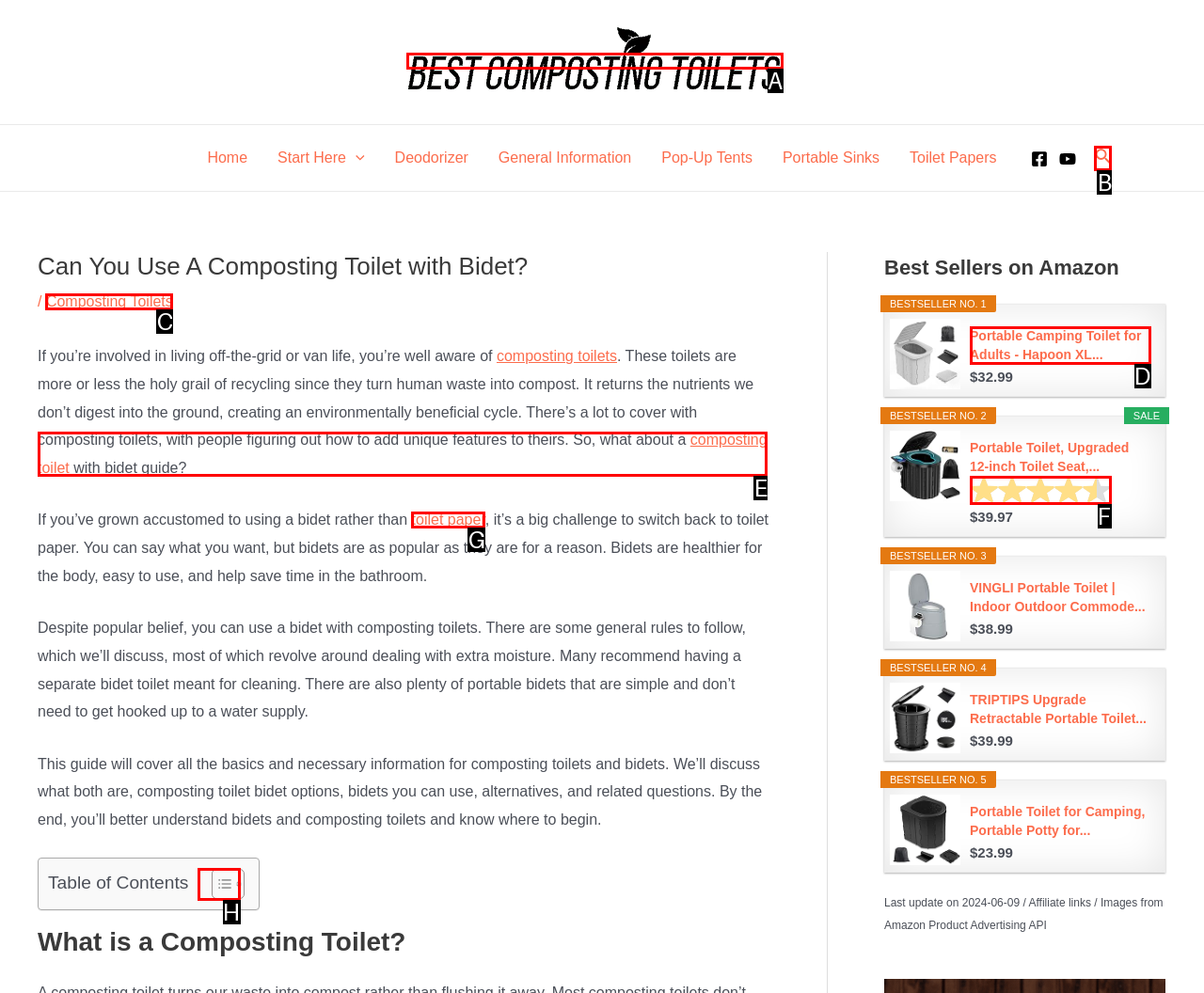Find the HTML element that suits the description: alt="https://www.best-composting-toilet.com/"
Indicate your answer with the letter of the matching option from the choices provided.

A